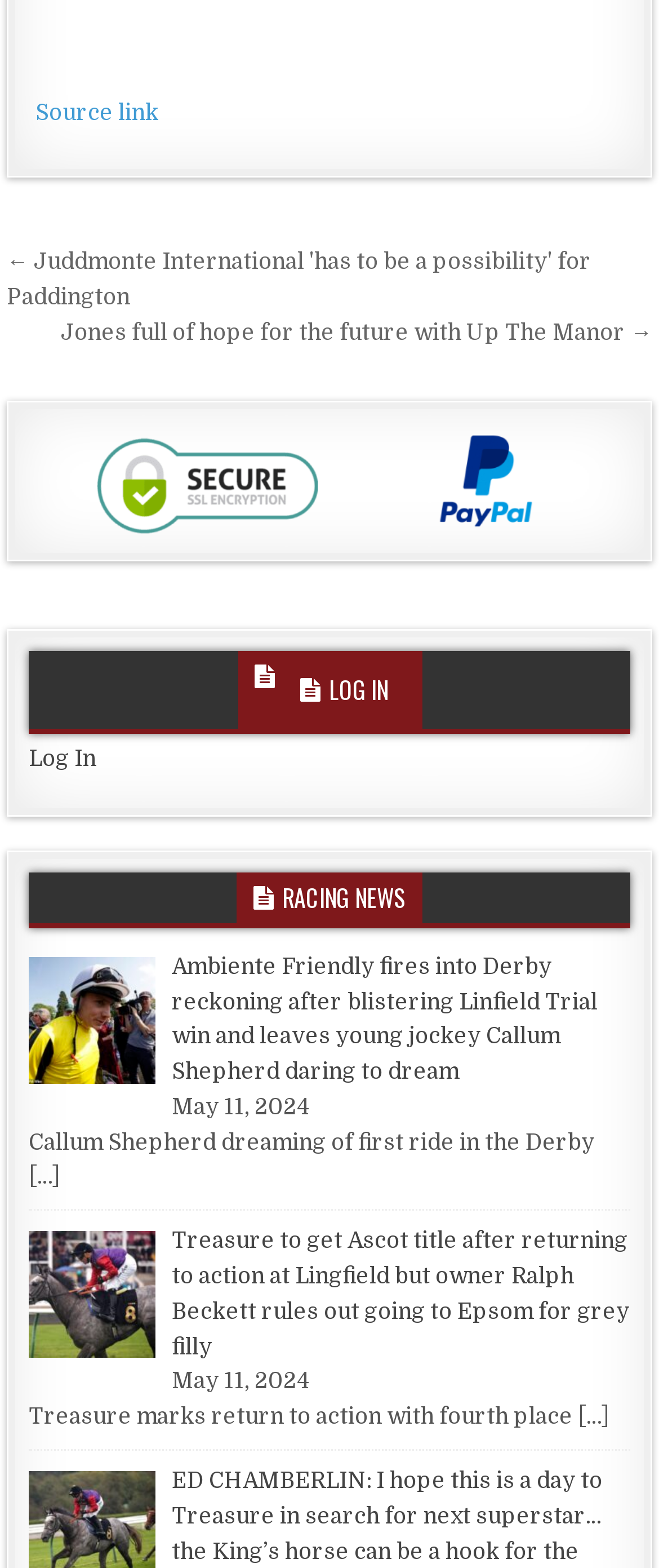Please reply to the following question using a single word or phrase: 
What is the date of the latest news article?

May 11, 2024